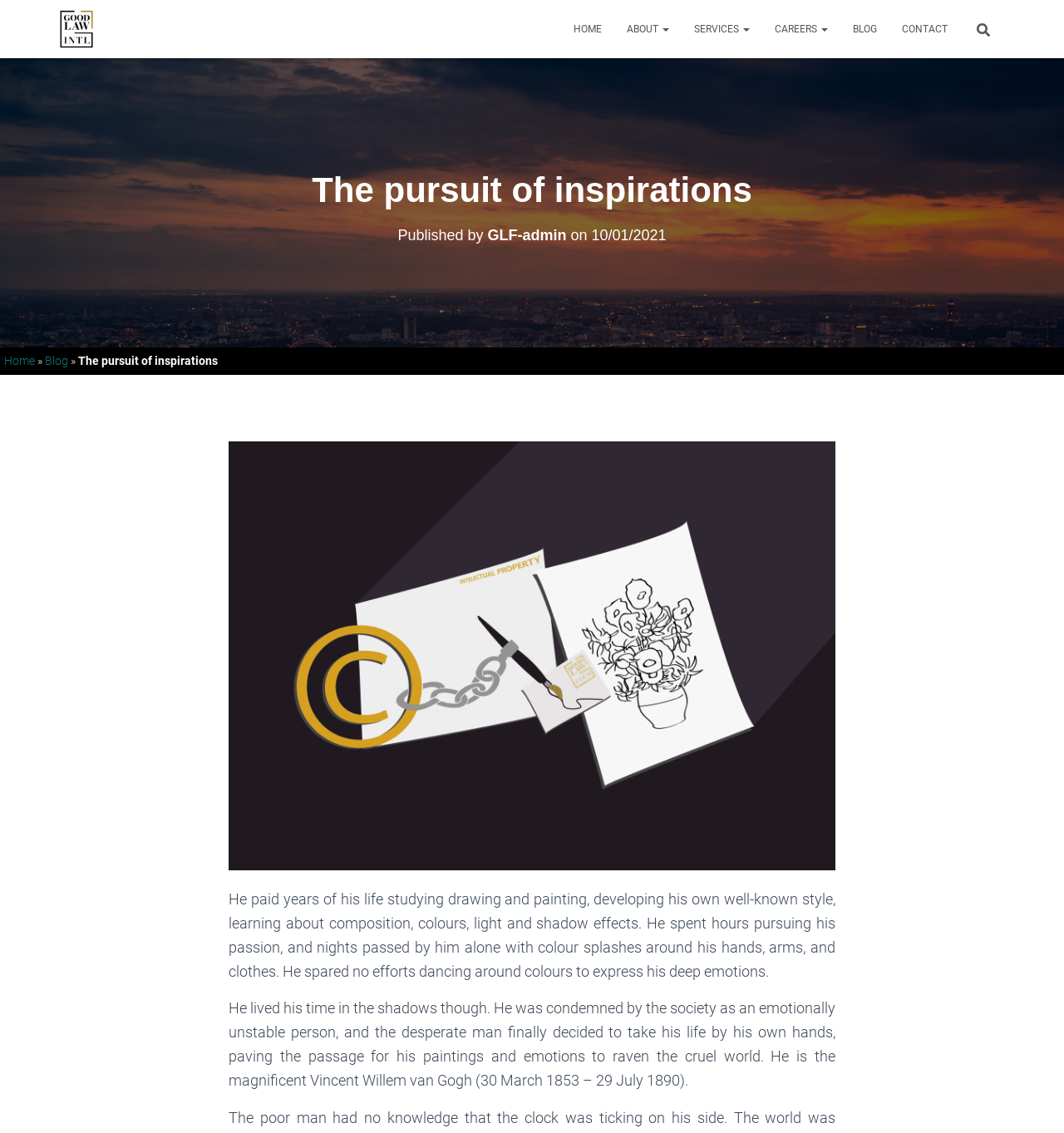What is the date of the blog post?
Based on the visual information, provide a detailed and comprehensive answer.

The date of the blog post can be found below the title of the post, where it is written as 'Published by GLF-admin on 10/01/2021'.